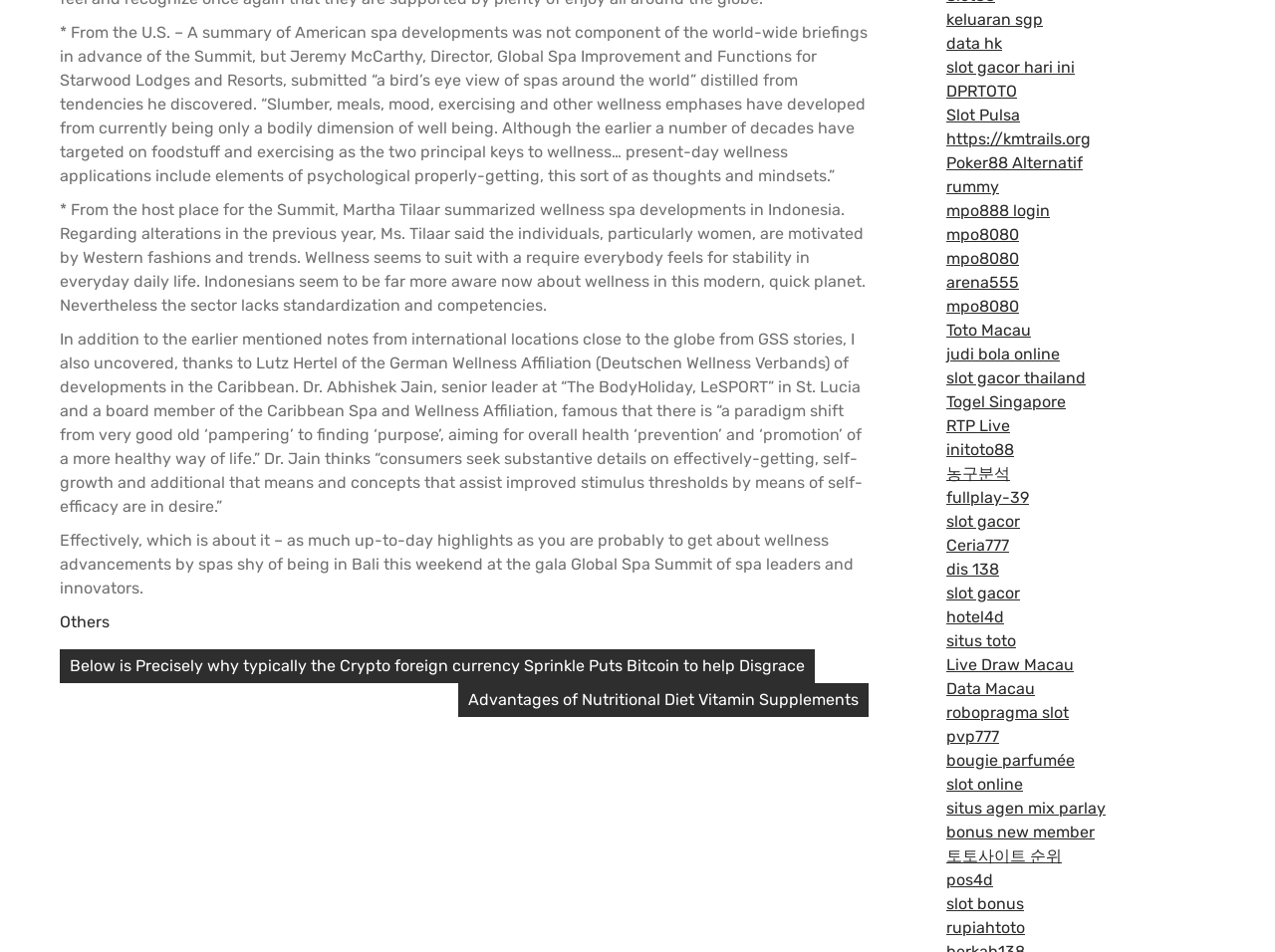Give a succinct answer to this question in a single word or phrase: 
What is the theme of the links in the right-hand sidebar?

Gaming and betting